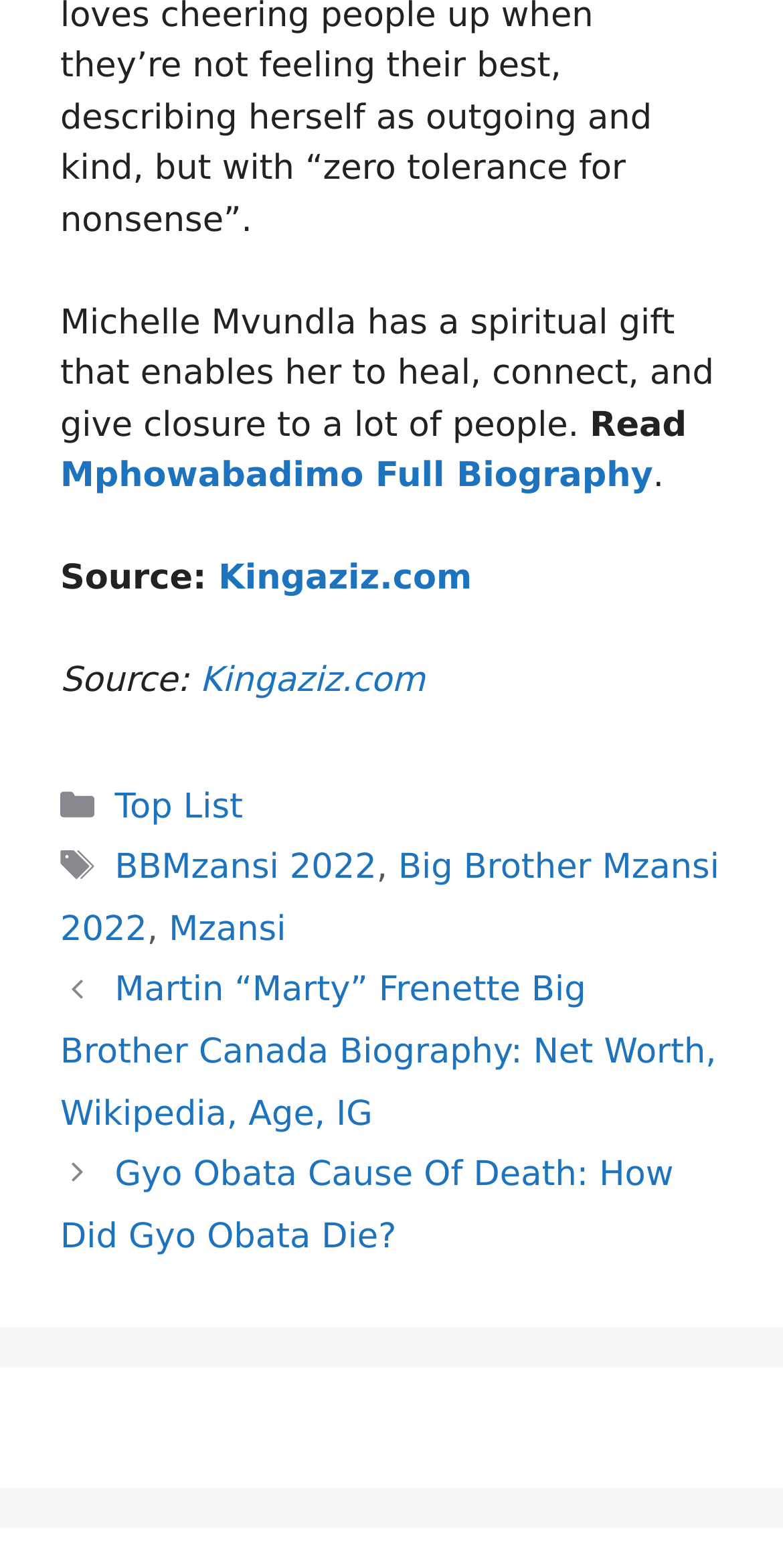Identify the bounding box for the UI element described as: "Mphowabadimo Full Biography". Ensure the coordinates are four float numbers between 0 and 1, formatted as [left, top, right, bottom].

[0.077, 0.291, 0.834, 0.317]